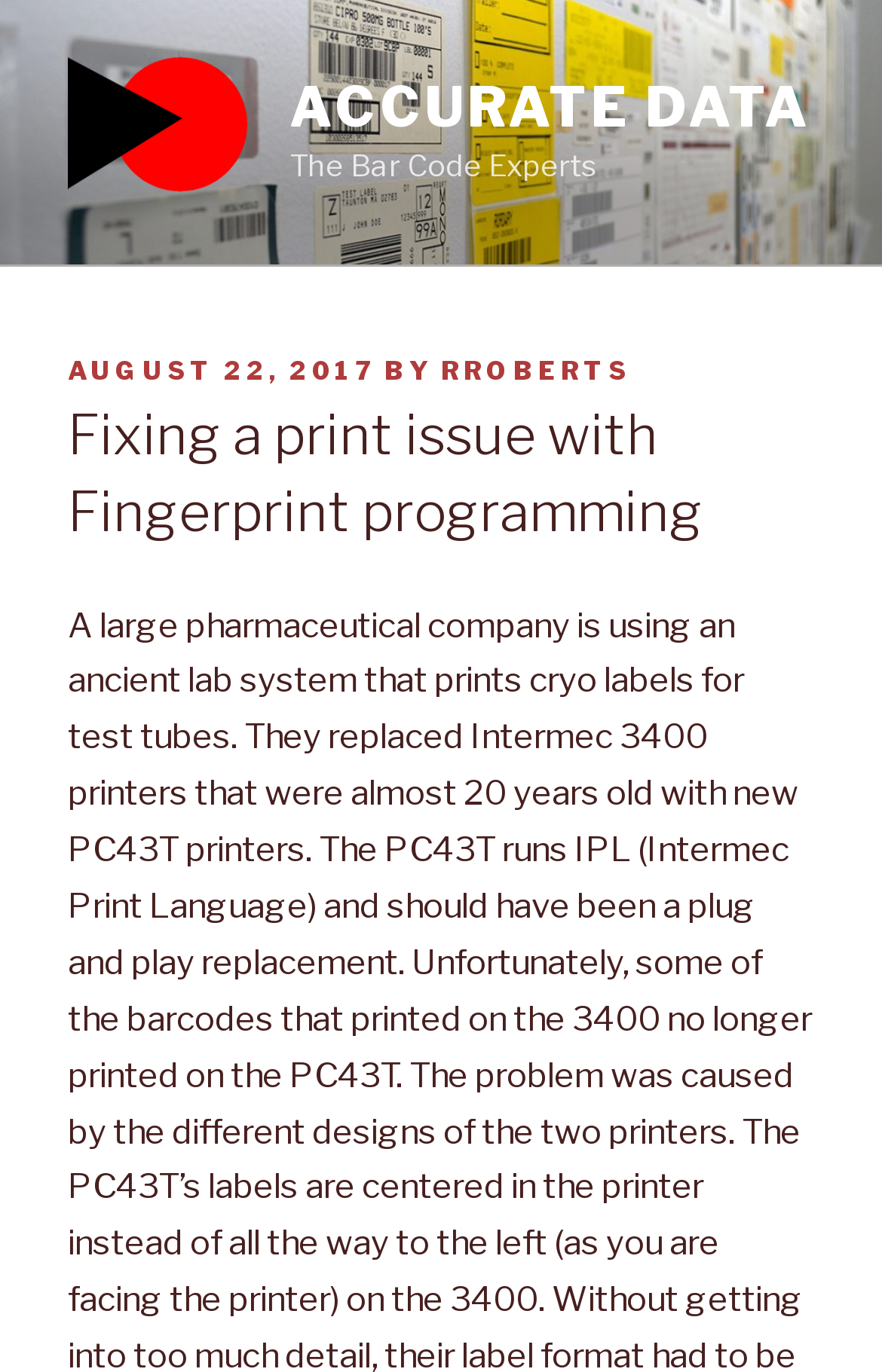What is the purpose of the link at the top?
Please elaborate on the answer to the question with detailed information.

I determined this answer by looking at the link element with the text 'Skip to content' which is likely to be a navigation link to skip to the main content of the page.